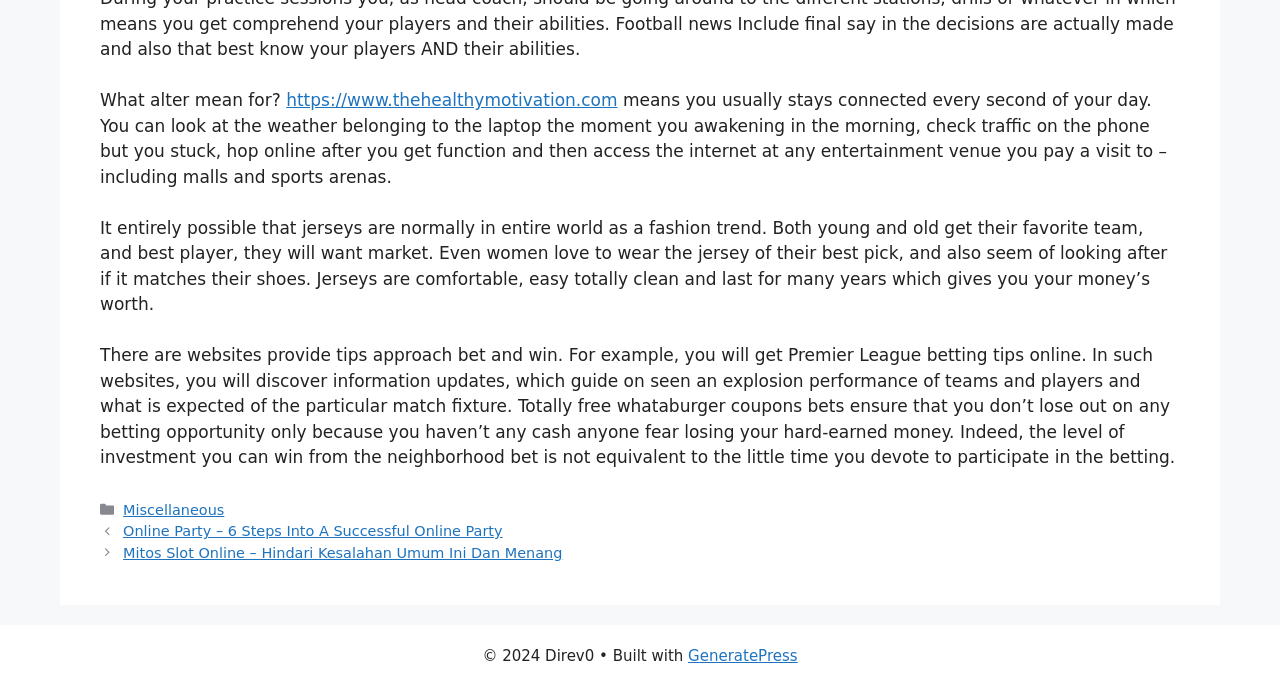Using the provided element description "Miscellaneous", determine the bounding box coordinates of the UI element.

[0.096, 0.73, 0.175, 0.754]